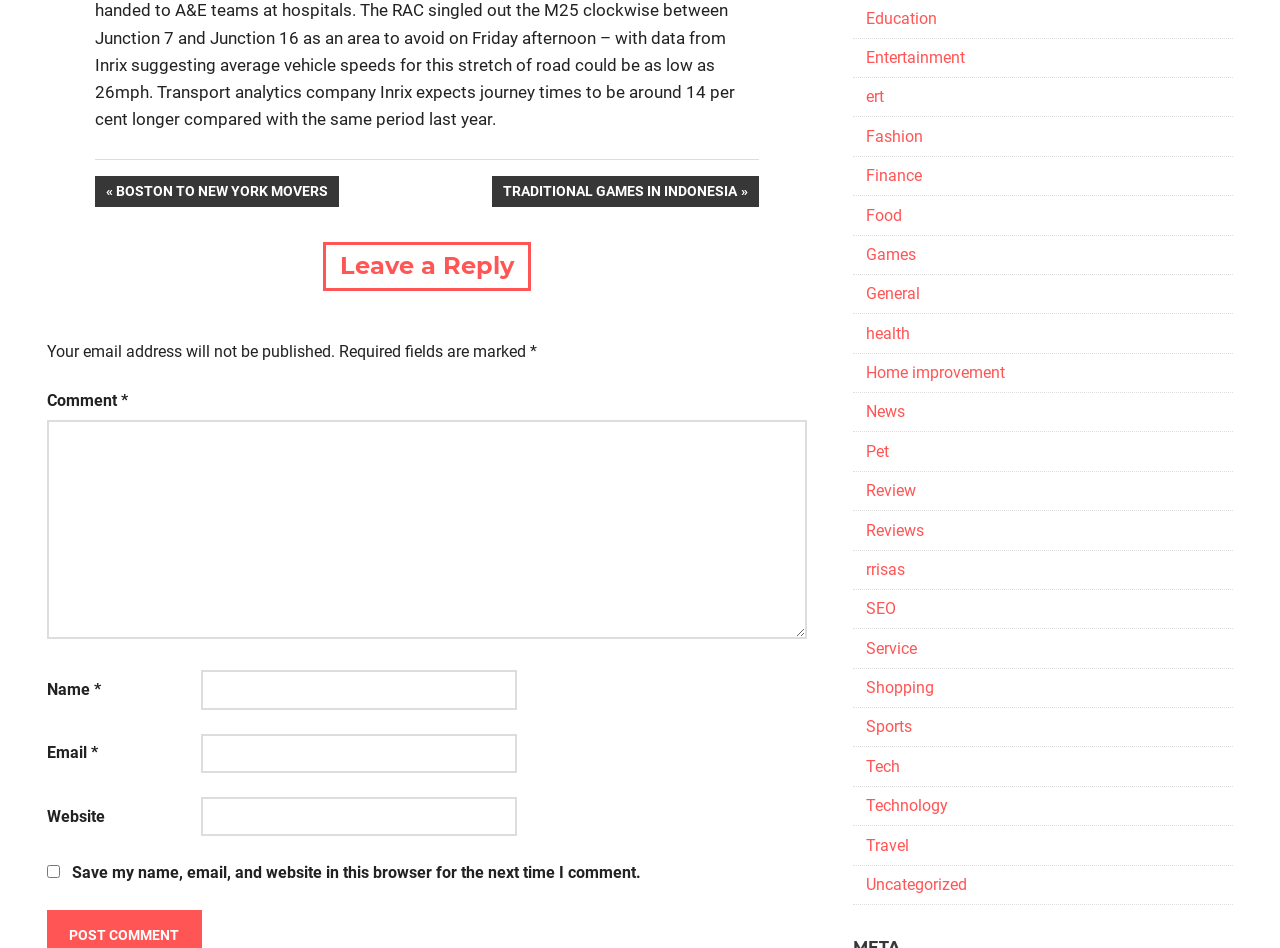Determine the bounding box coordinates for the UI element with the following description: "Terms & Conditions". The coordinates should be four float numbers between 0 and 1, represented as [left, top, right, bottom].

None